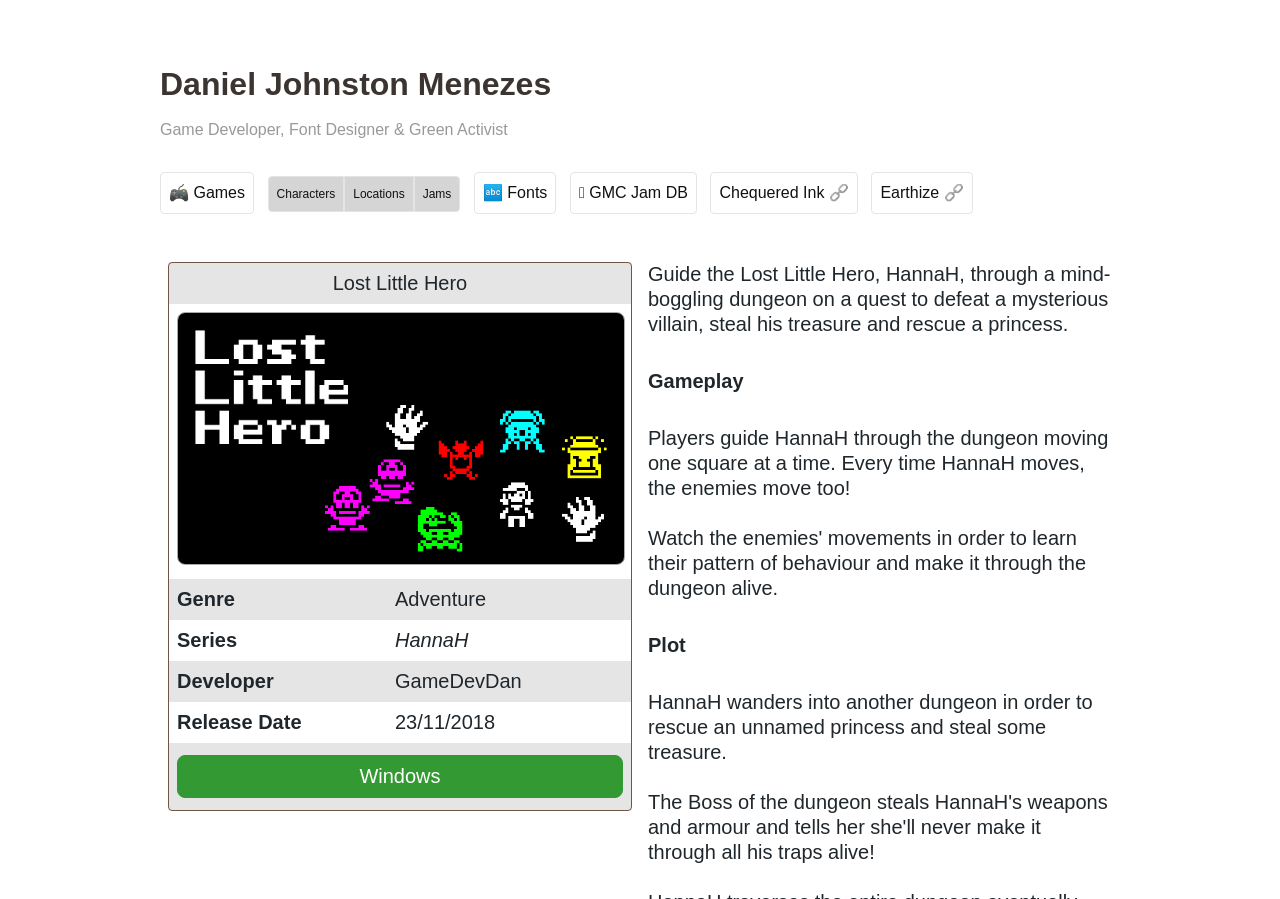Locate and extract the text of the main heading on the webpage.

Daniel Johnston Menezes